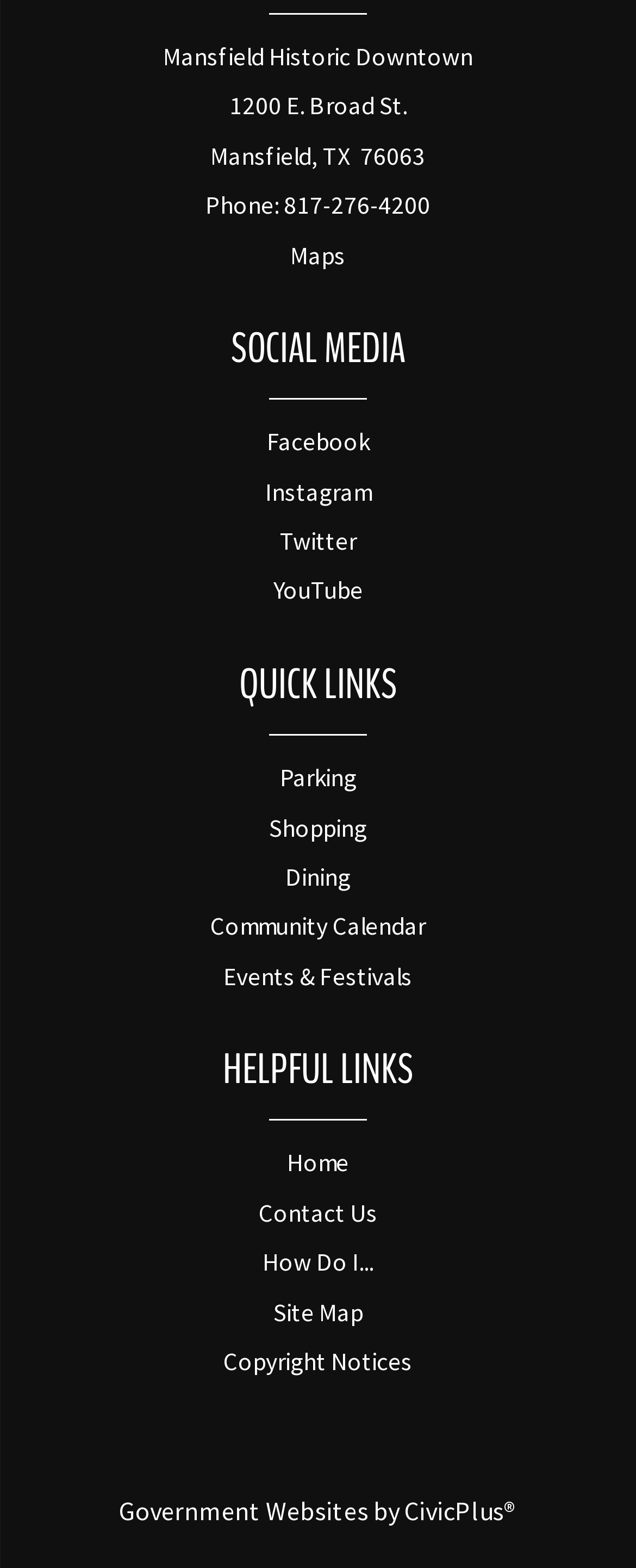How many social media links are available?
Using the information from the image, provide a comprehensive answer to the question.

I counted the number of link elements under the 'SOCIAL MEDIA' region, which are Facebook, Instagram, Twitter, and YouTube.